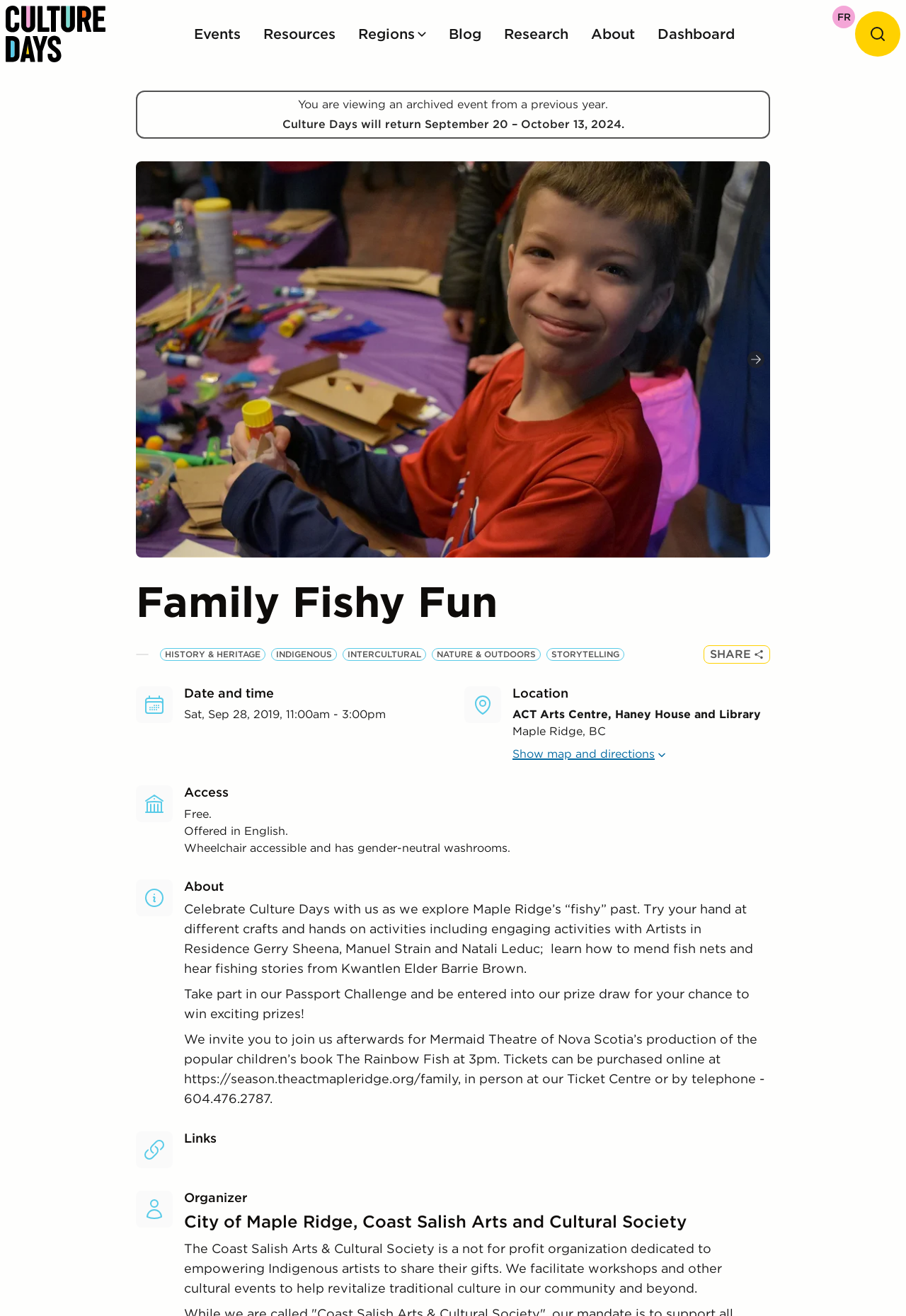Please locate the bounding box coordinates for the element that should be clicked to achieve the following instruction: "Search for something". Ensure the coordinates are given as four float numbers between 0 and 1, i.e., [left, top, right, bottom].

[0.944, 0.009, 0.994, 0.043]